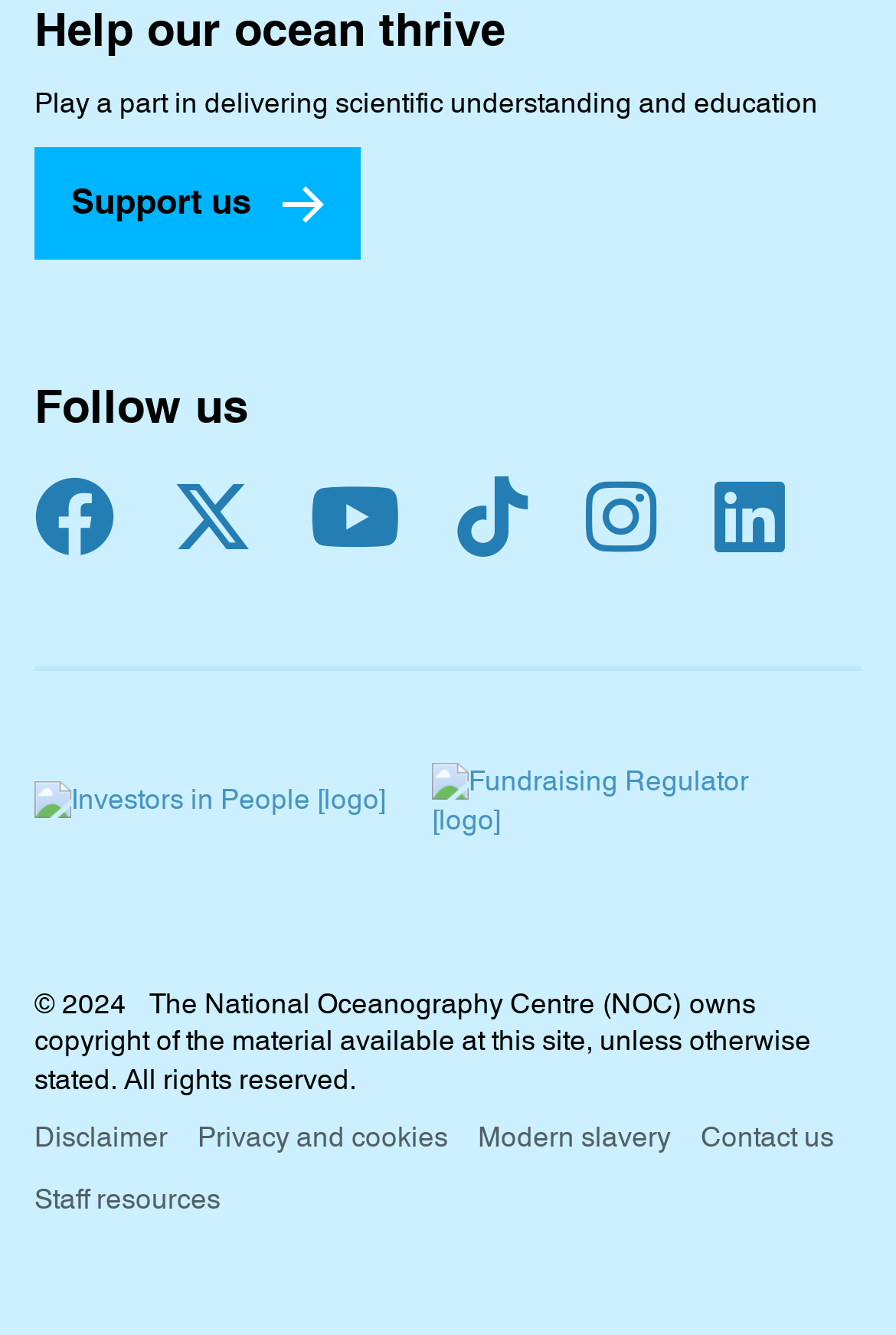Pinpoint the bounding box coordinates of the clickable area necessary to execute the following instruction: "Access staff resources". The coordinates should be given as four float numbers between 0 and 1, namely [left, top, right, bottom].

[0.038, 0.884, 0.246, 0.91]